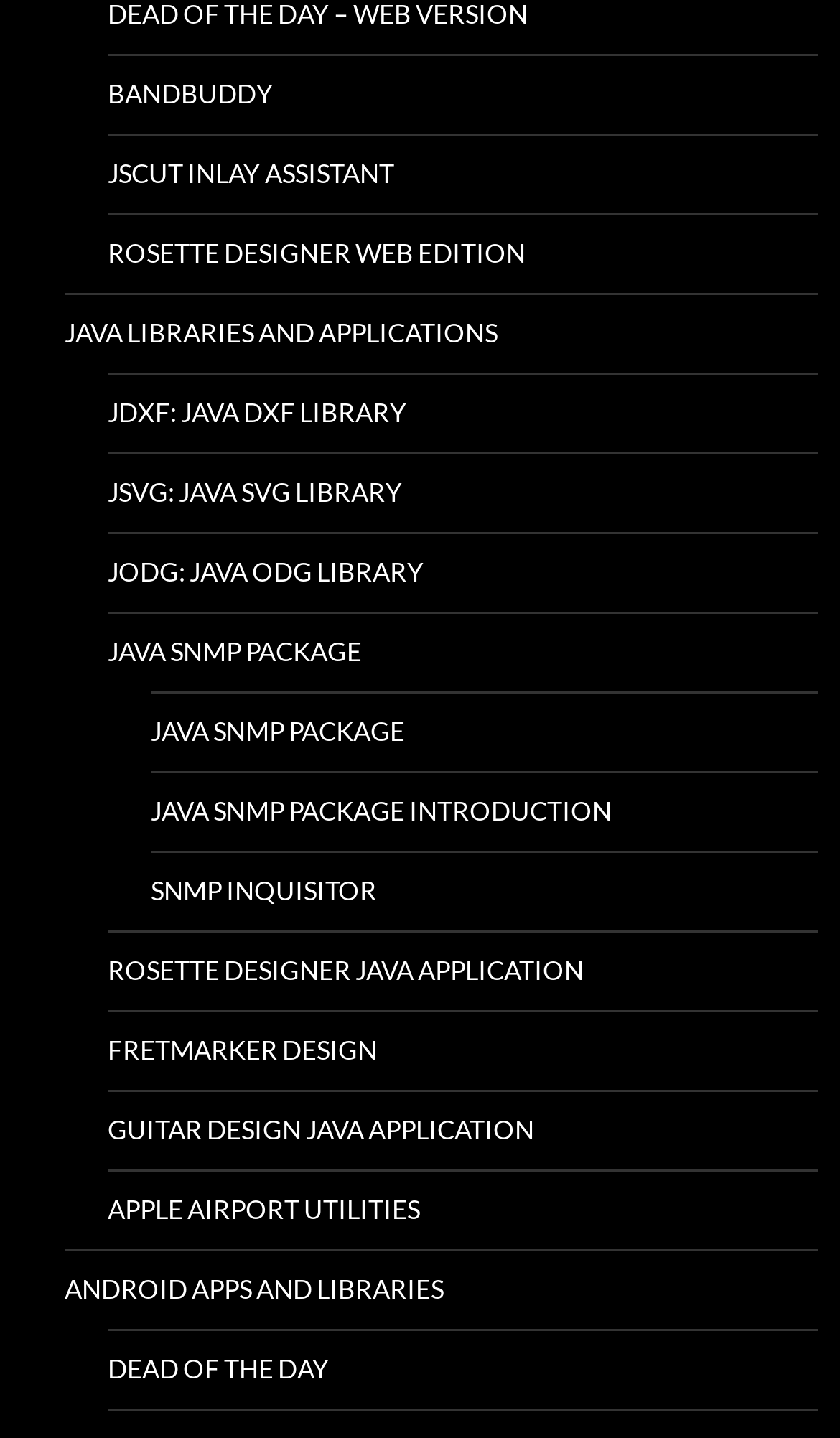Can you provide the bounding box coordinates for the element that should be clicked to implement the instruction: "visit BANDBUDDY"?

[0.128, 0.04, 0.974, 0.094]